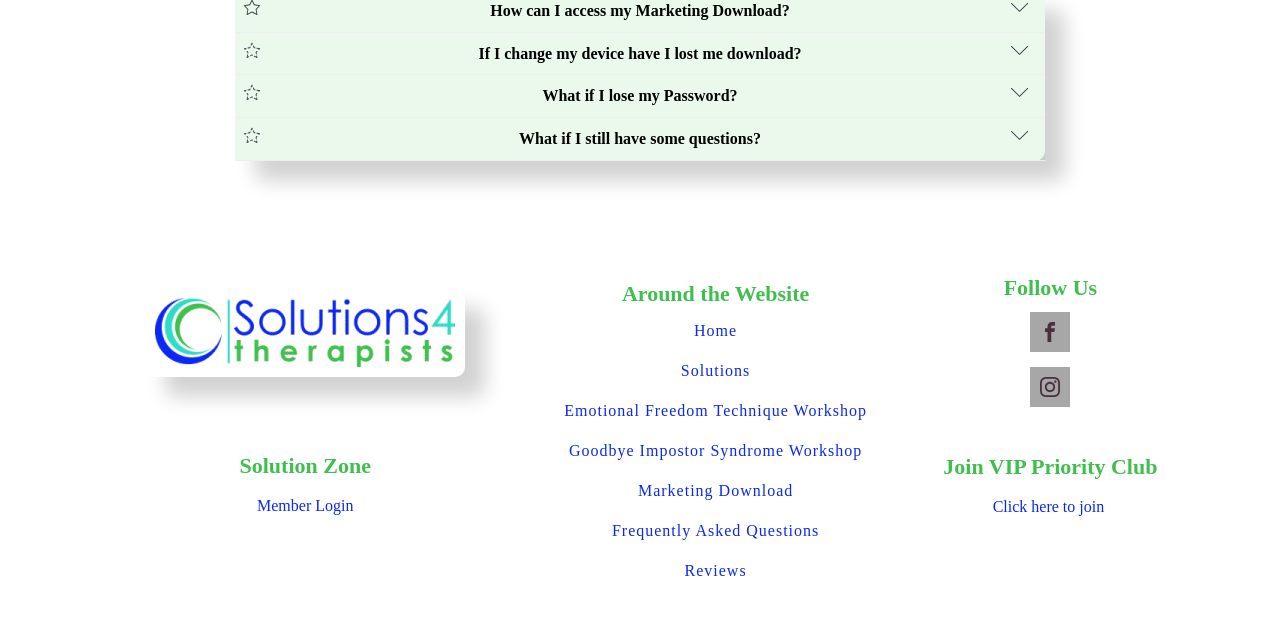Return the bounding box coordinates of the UI element that corresponds to this description: "Visit our Instagram". The coordinates must be given as four float numbers in the range of 0 and 1, [left, top, right, bottom].

[0.805, 0.581, 0.836, 0.645]